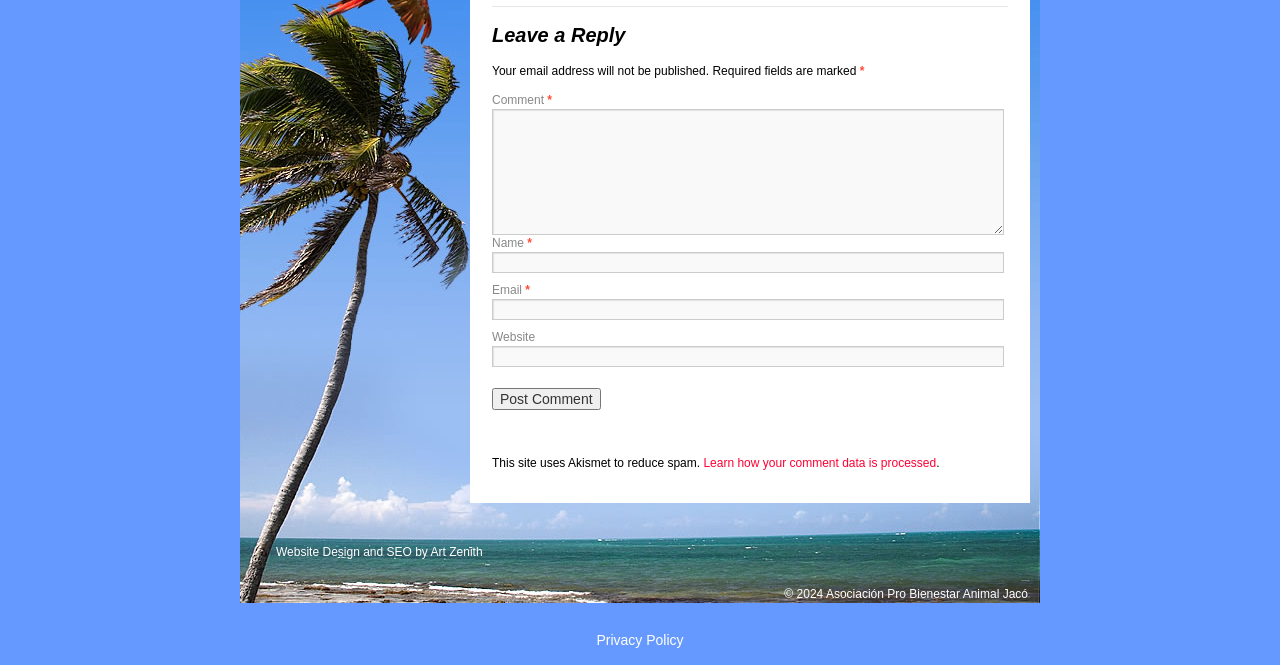Determine the bounding box coordinates of the region that needs to be clicked to achieve the task: "View privacy policy".

[0.466, 0.951, 0.534, 0.975]